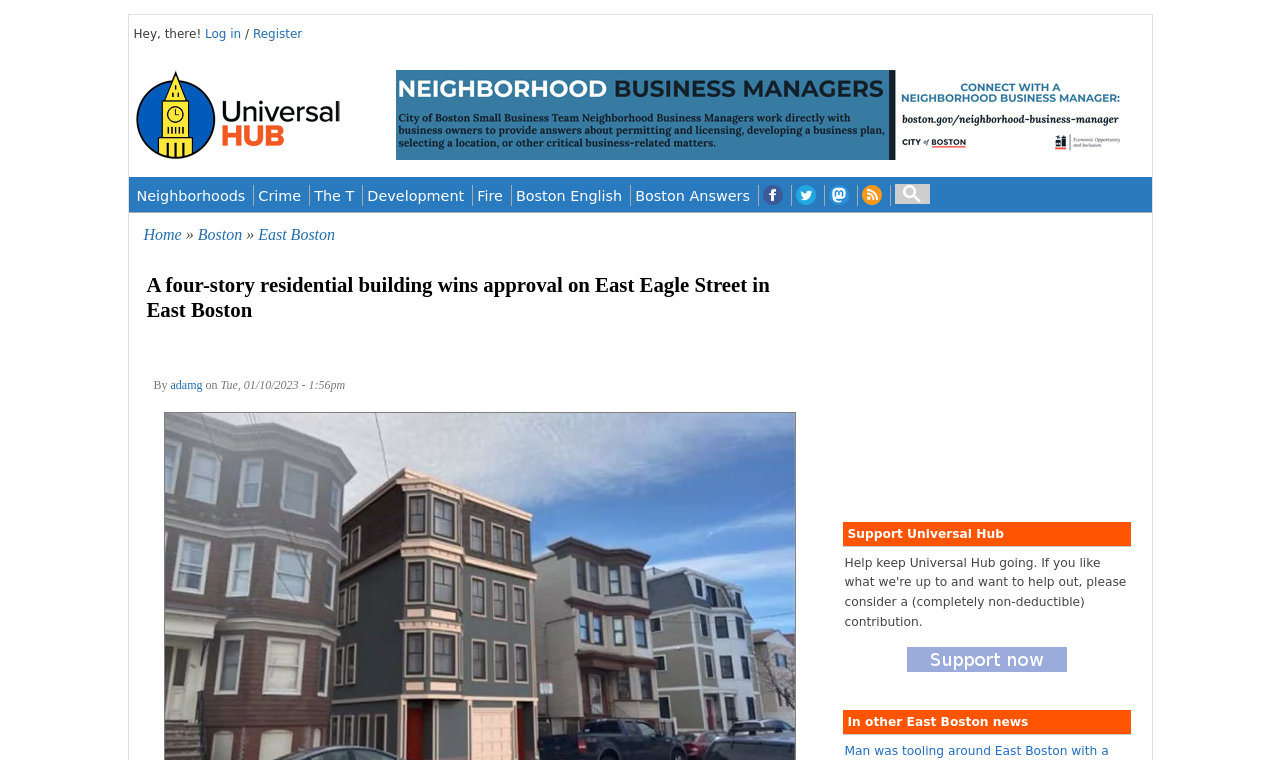Using the elements shown in the image, answer the question comprehensively: What is the purpose of the link 'Boston neighborhood business managers can answer your questions about permitting, developing a business plan and more'?

The webpage has a link 'Boston neighborhood business managers can answer your questions about permitting, developing a business plan and more', which suggests that the purpose of the link is to provide resources for business planning and permitting.